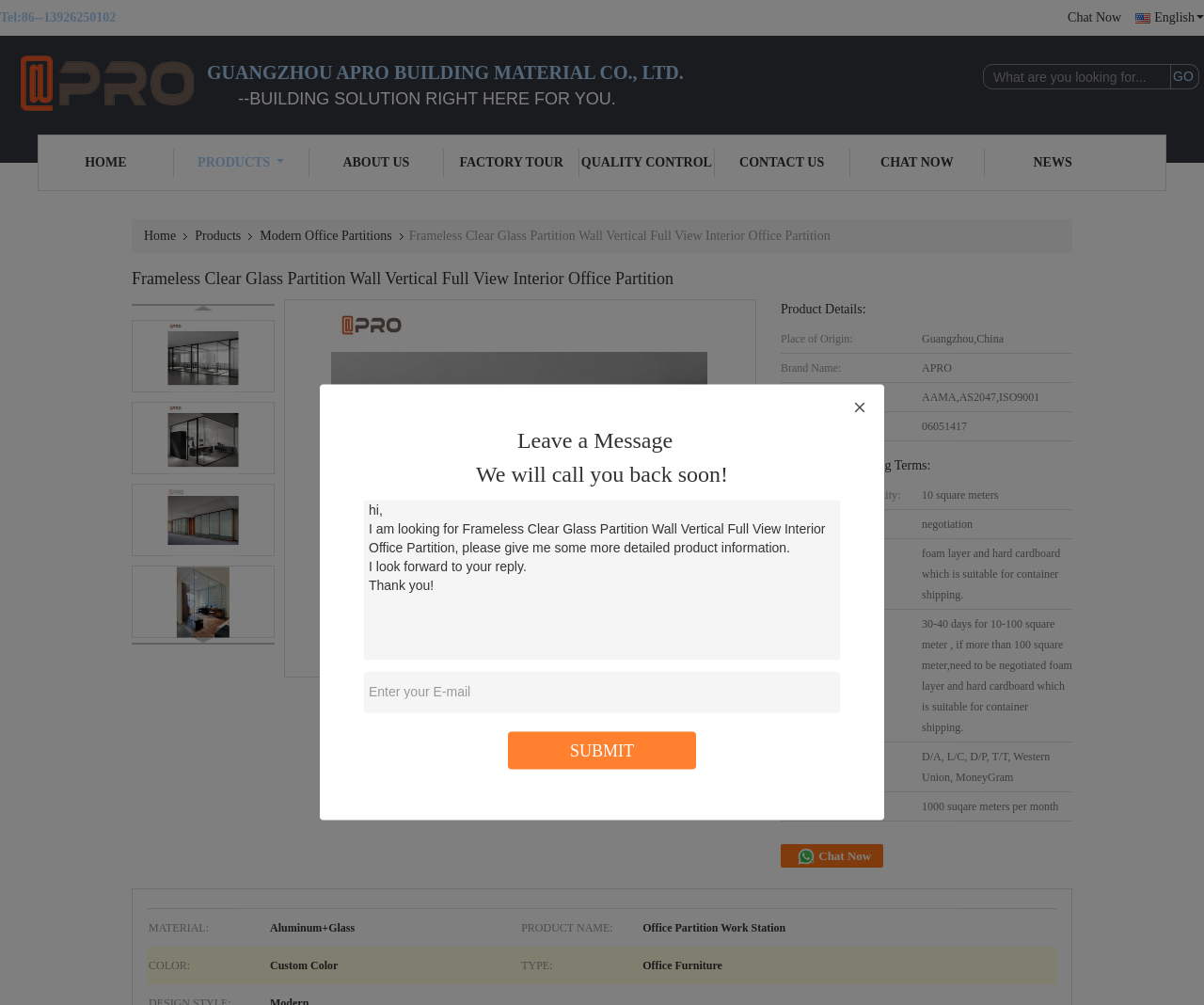Using the element description: "Modern Office Partitions", determine the bounding box coordinates for the specified UI element. The coordinates should be four float numbers between 0 and 1, [left, top, right, bottom].

[0.21, 0.218, 0.335, 0.251]